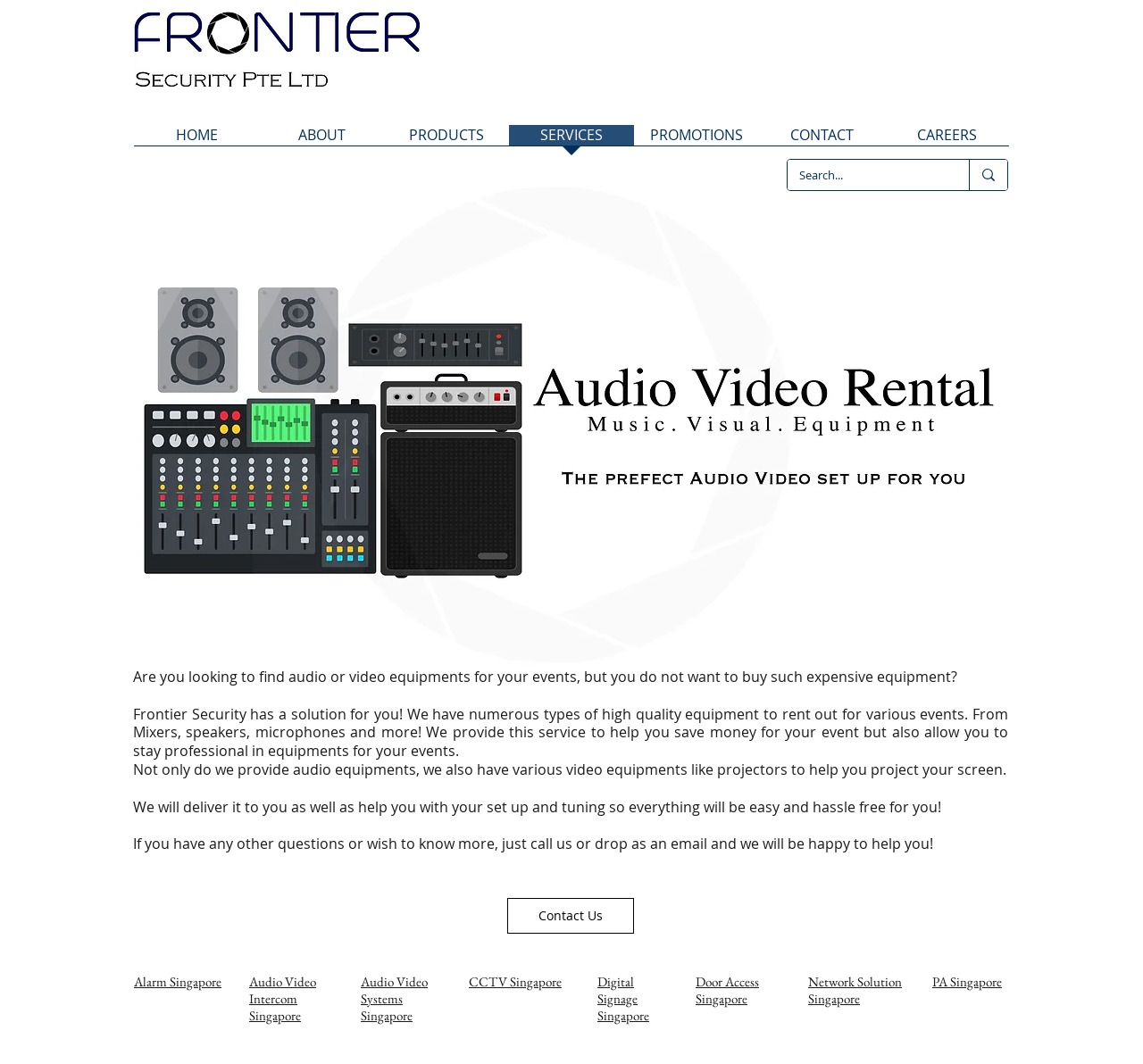What is the company name on the logo?
Using the image as a reference, answer the question with a short word or phrase.

Frontier Security